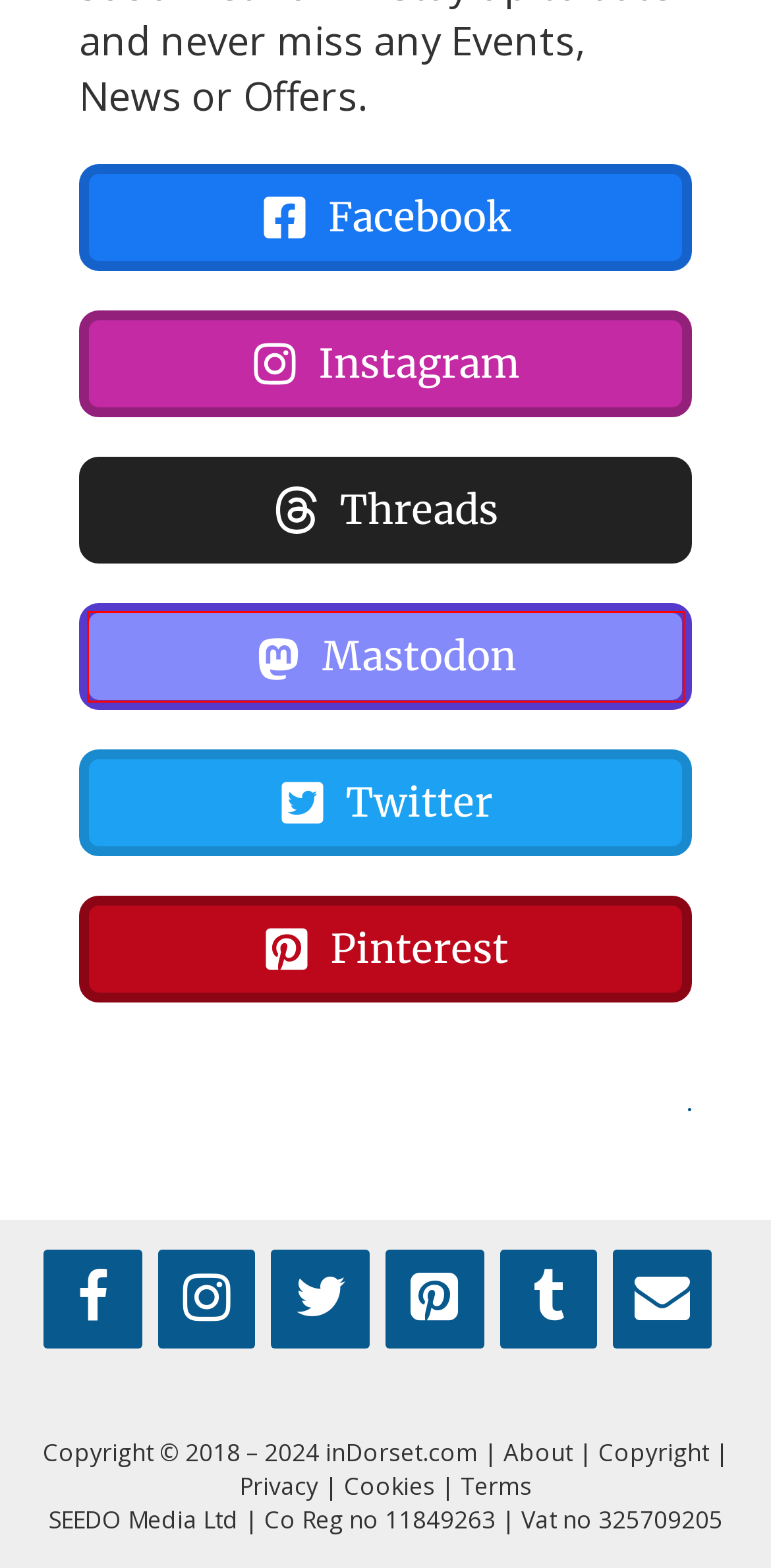You have a screenshot of a webpage with a red bounding box around an element. Choose the best matching webpage description that would appear after clicking the highlighted element. Here are the candidates:
A. About inDorset – inDorset
B. inDorset (@indorset@dorset.social) - Dorset Social Mastodon
C. David Churchill (@davinian@dorset.social) - Dorset Social Mastodon
D. Events – inDorset
E. SEEDO Media - SEEDO Media Ltd
F. Become a Member – inDorset
G. Contact – inDorset
H. Terms & Conditions – inDorset

B